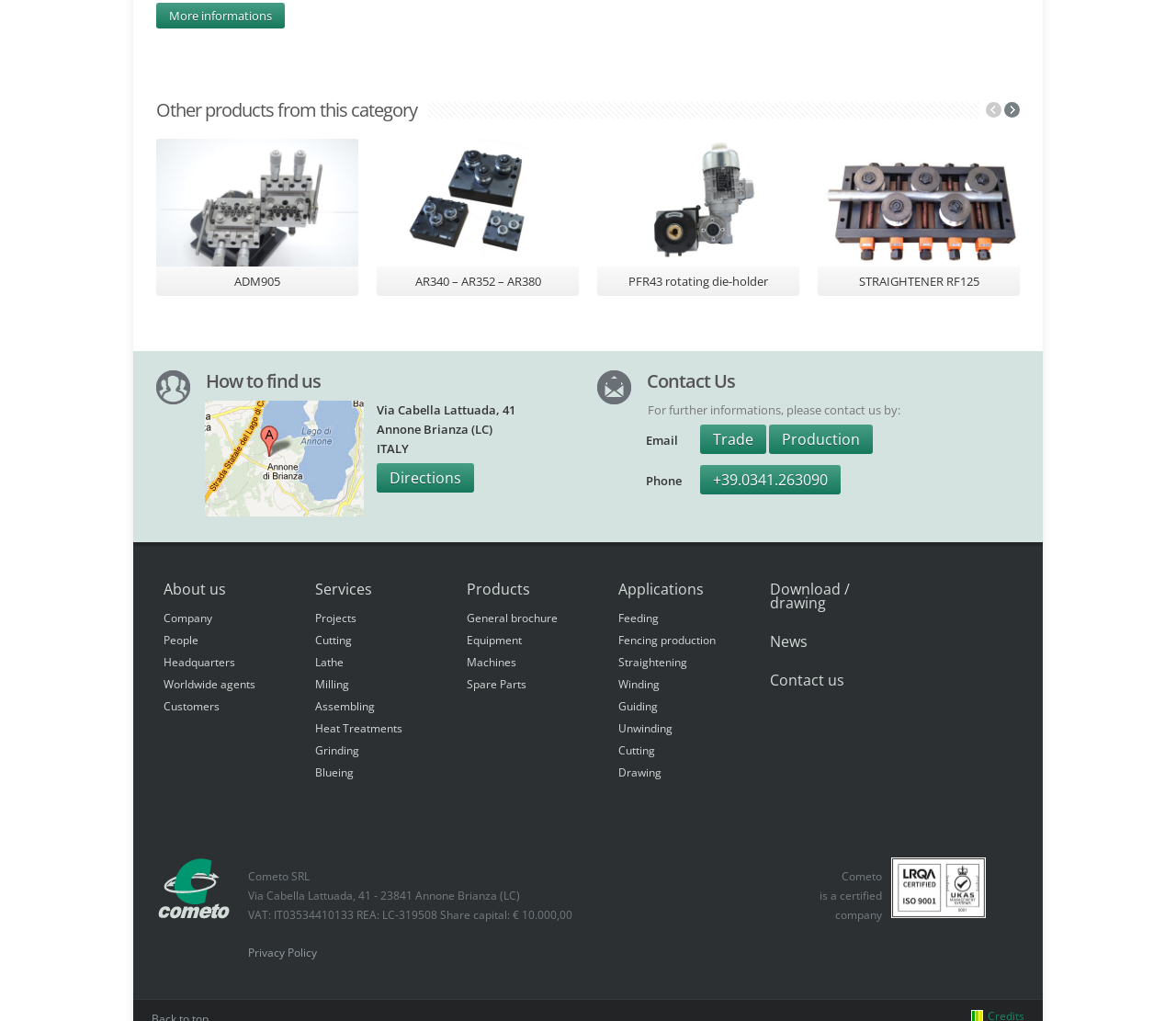Show the bounding box coordinates of the element that should be clicked to complete the task: "Learn about the company".

[0.139, 0.598, 0.18, 0.613]